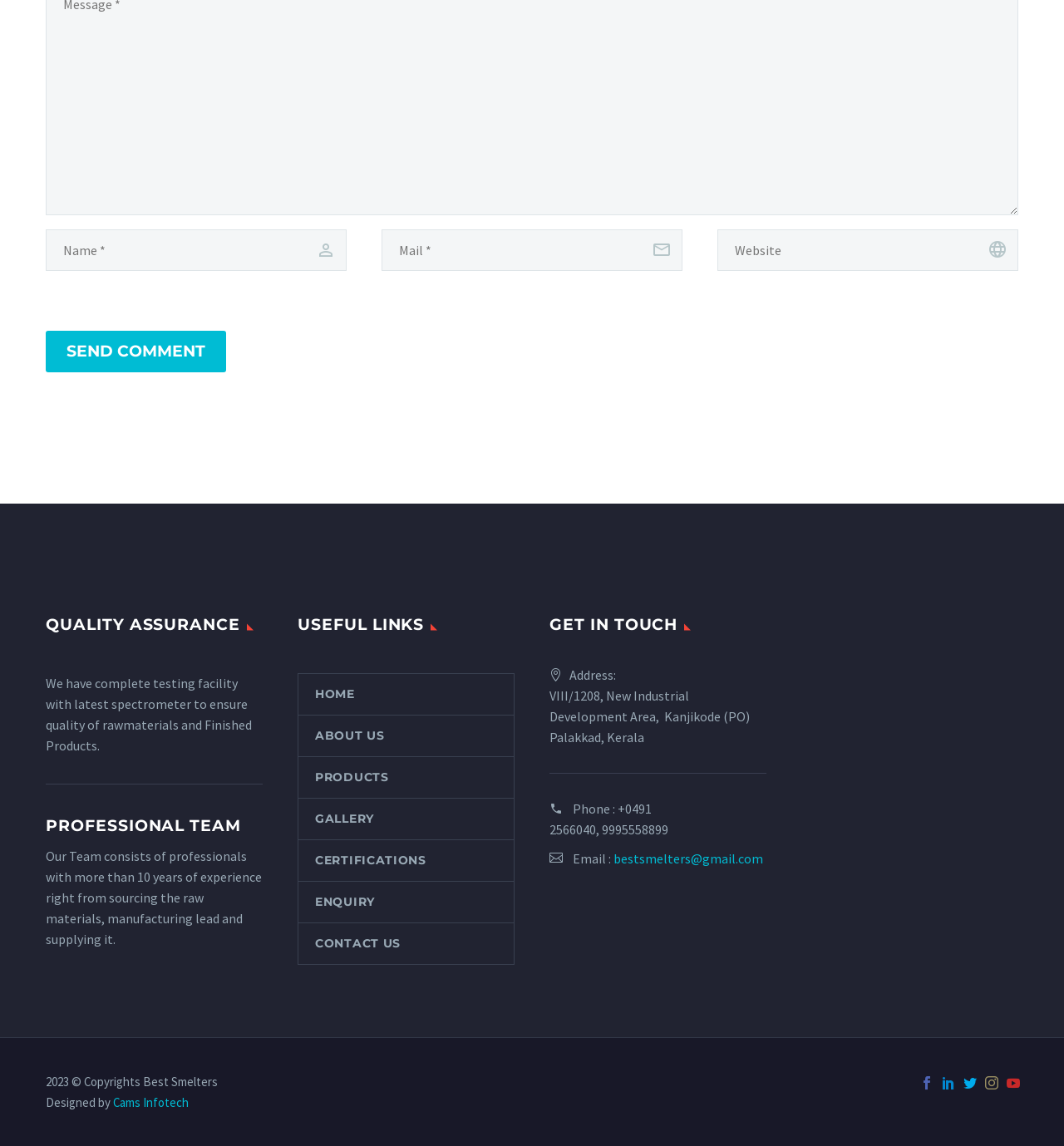Please examine the image and provide a detailed answer to the question: How many textboxes are there for user input?

There are three textboxes for user input, namely 'Name *', 'Mail *', and 'Website', which are required for sending a comment.